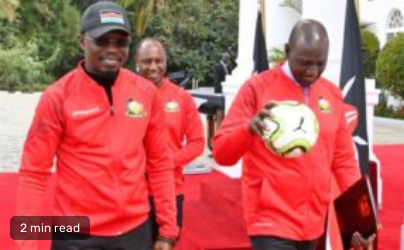What is the prominent figure in the foreground holding?
Please give a detailed and thorough answer to the question, covering all relevant points.

According to the caption, the prominent figure in the foreground is captured mid-motion holding a football, which suggests a moment of pride or celebration related to Kenyan football.